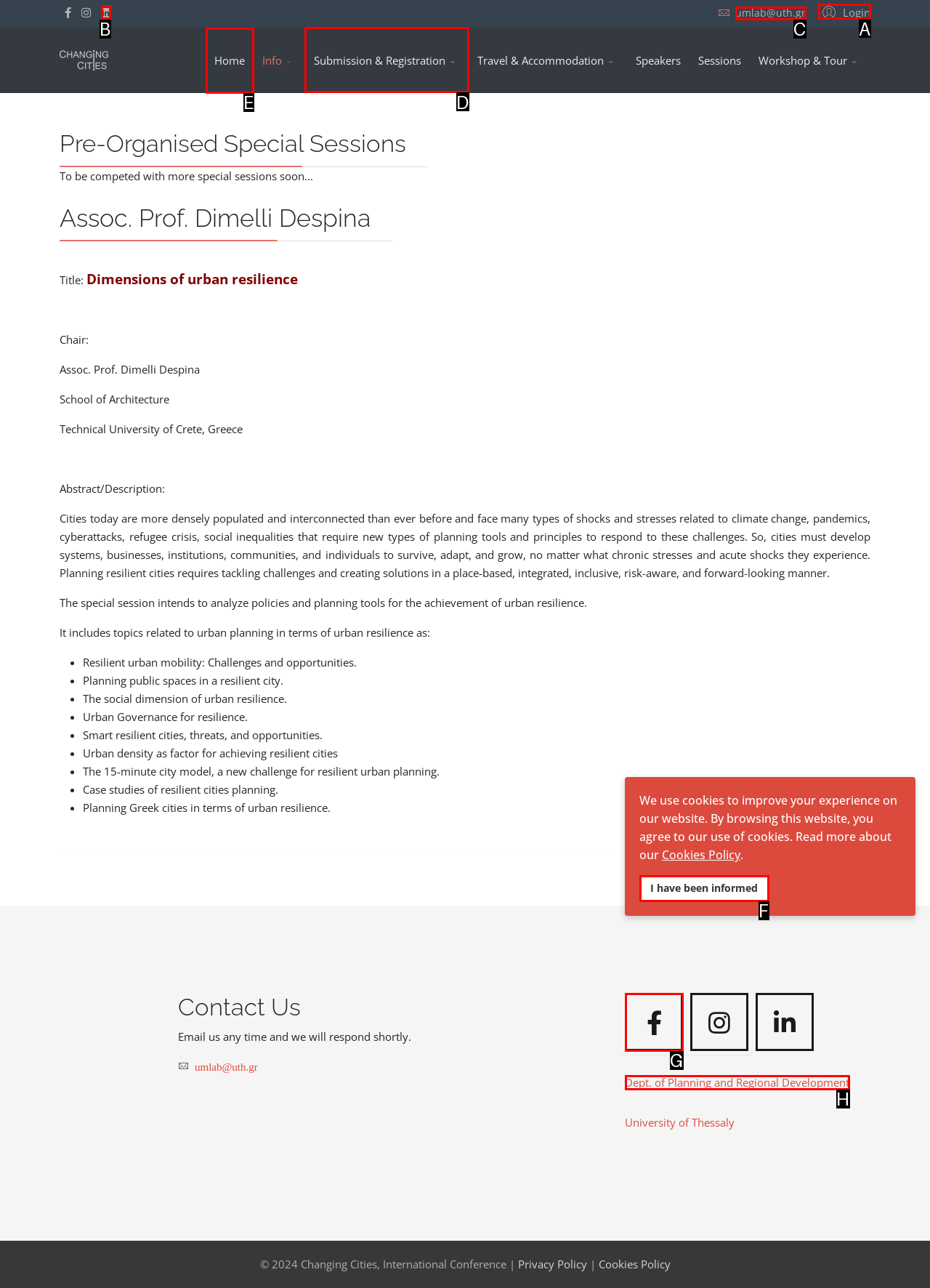Determine the letter of the element you should click to carry out the task: Learn more about the Submission and Registration process
Answer with the letter from the given choices.

D